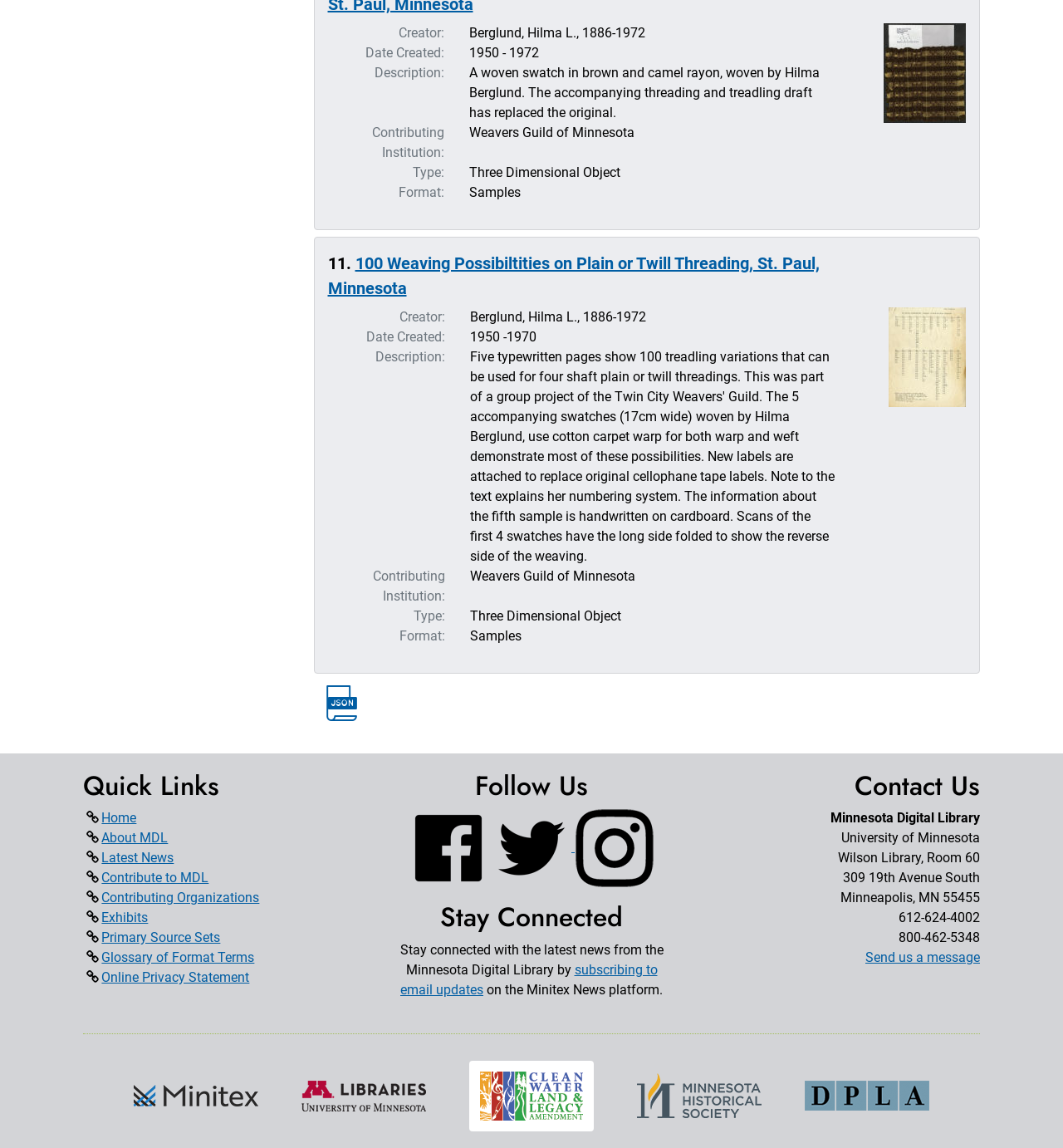Please identify the coordinates of the bounding box that should be clicked to fulfill this instruction: "Contact the Minnesota Digital Library".

[0.656, 0.671, 0.922, 0.698]